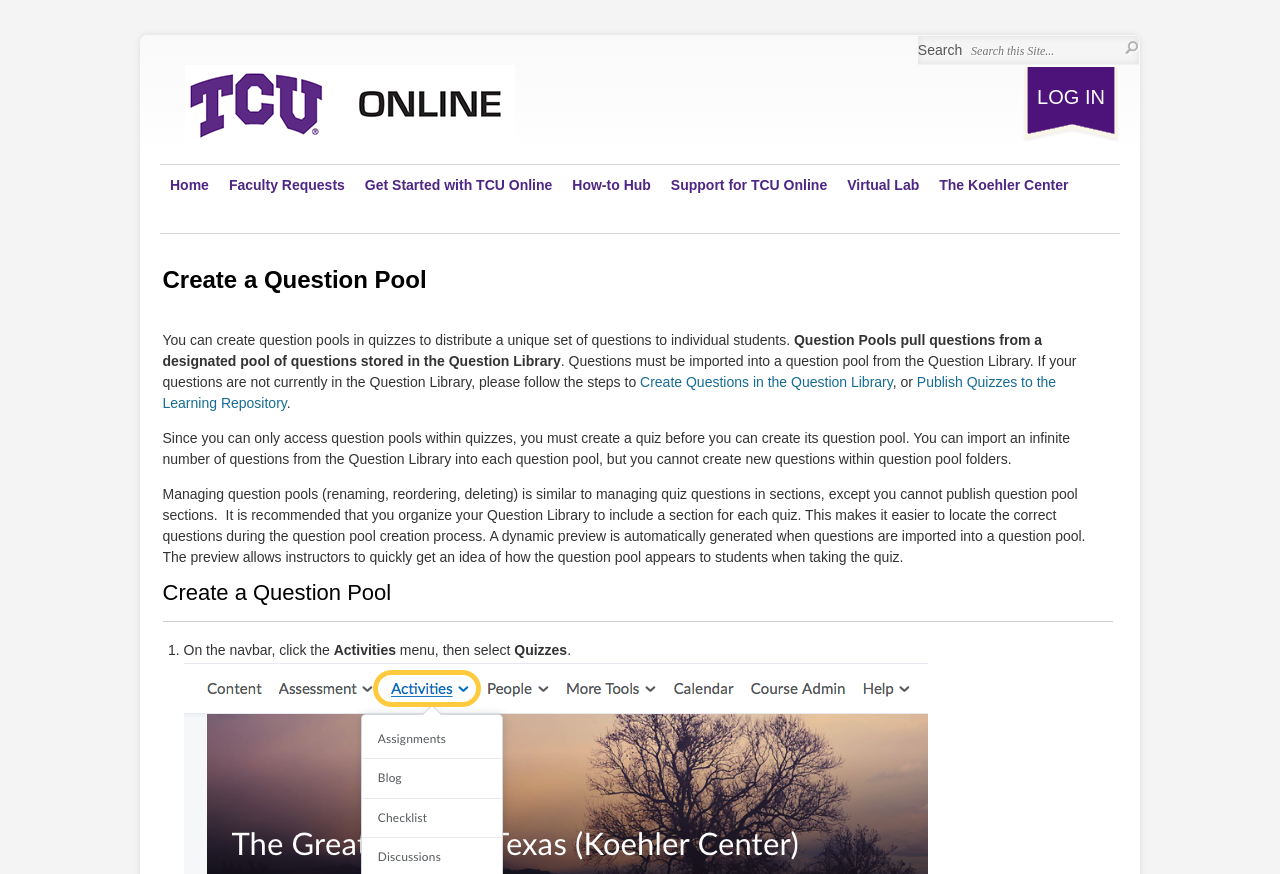What is the first step in creating a question pool?
Use the information from the screenshot to give a comprehensive response to the question.

The webpage provides a step-by-step guide to creating a question pool, and the first step is to click the Activities menu on the navbar, then select Quizzes.